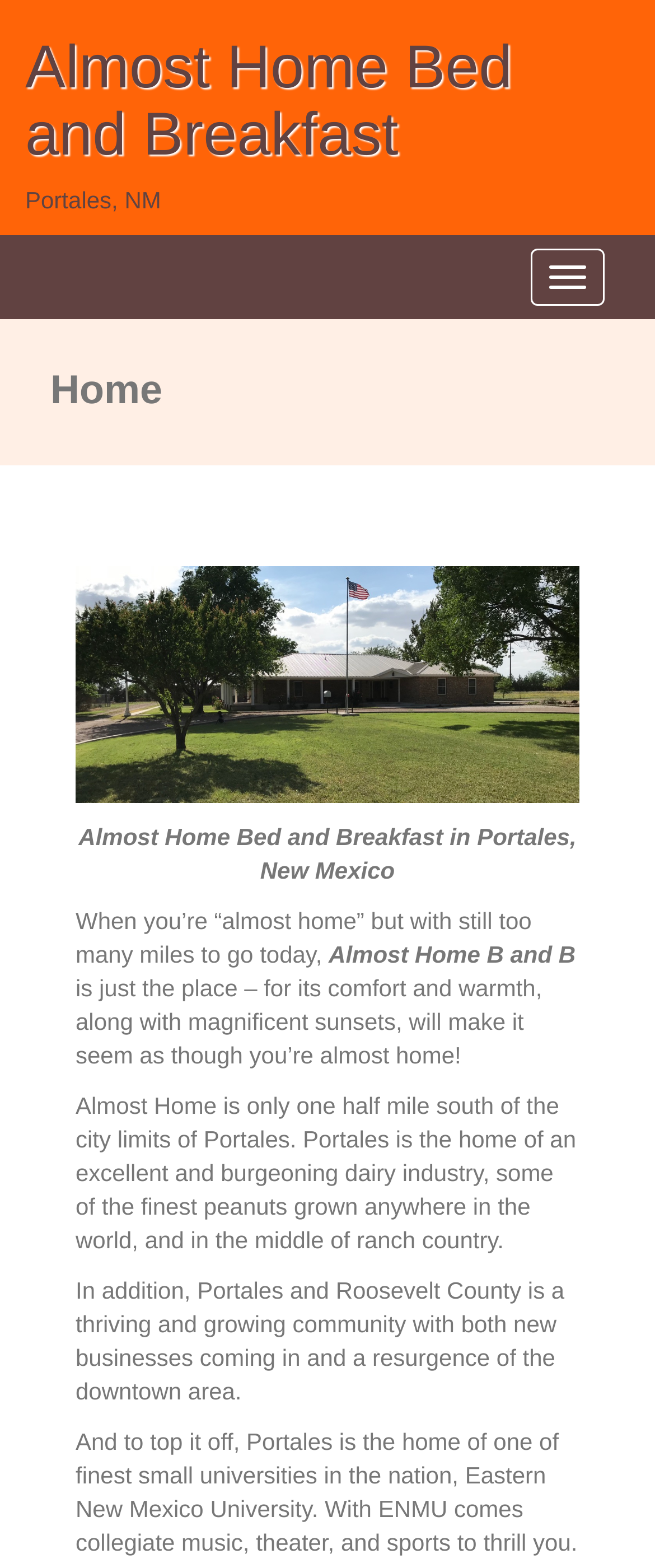What is the name of the bed and breakfast?
Please respond to the question thoroughly and include all relevant details.

The name of the bed and breakfast can be found in the heading element 'Almost Home Bed and Breakfast' and also in the link element 'Almost Home Bed and Breakfast Portales, NM'.